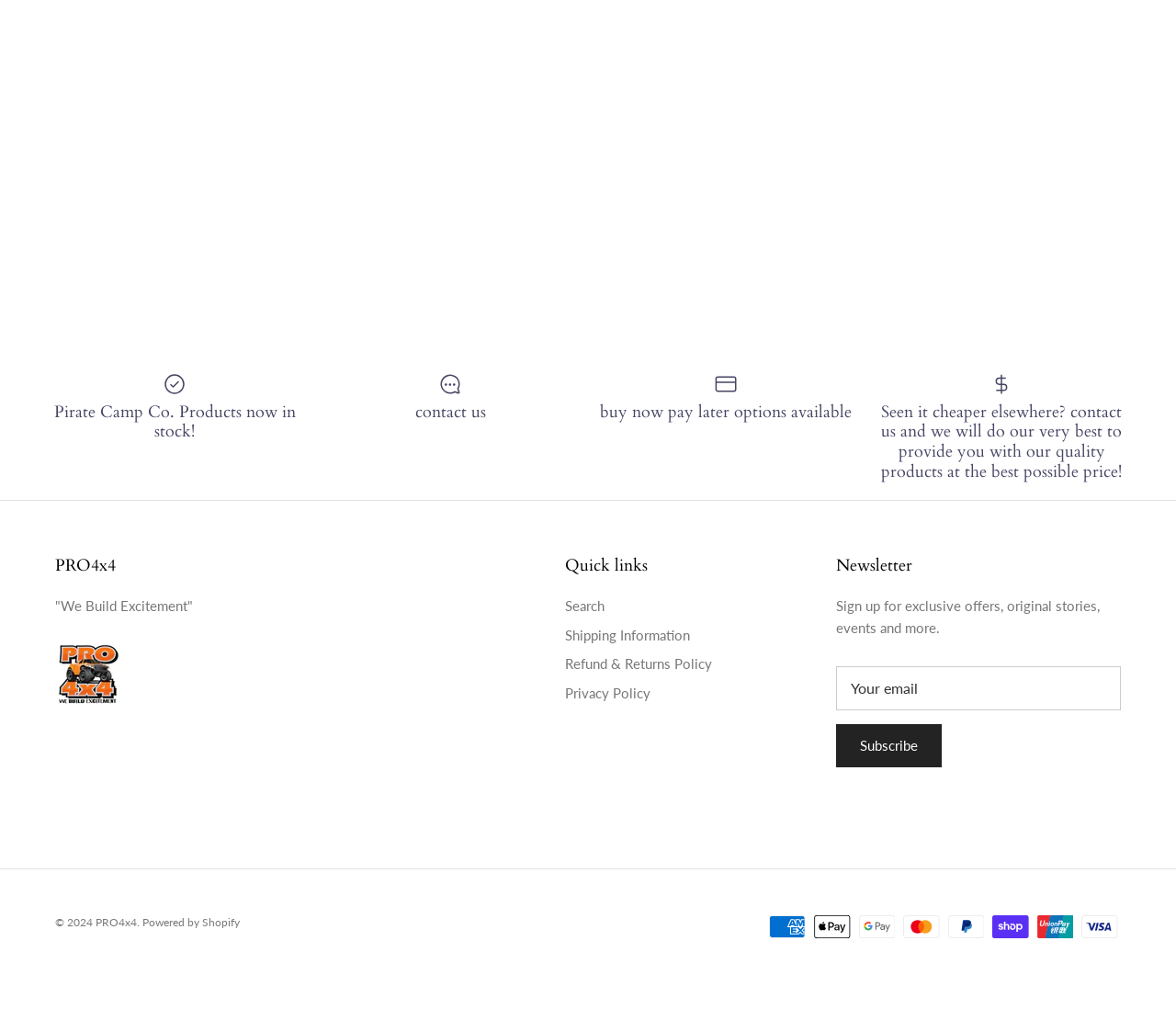Provide the bounding box coordinates for the area that should be clicked to complete the instruction: "View RTT MOUNTING HARDWARE products".

[0.039, 0.236, 0.258, 0.277]